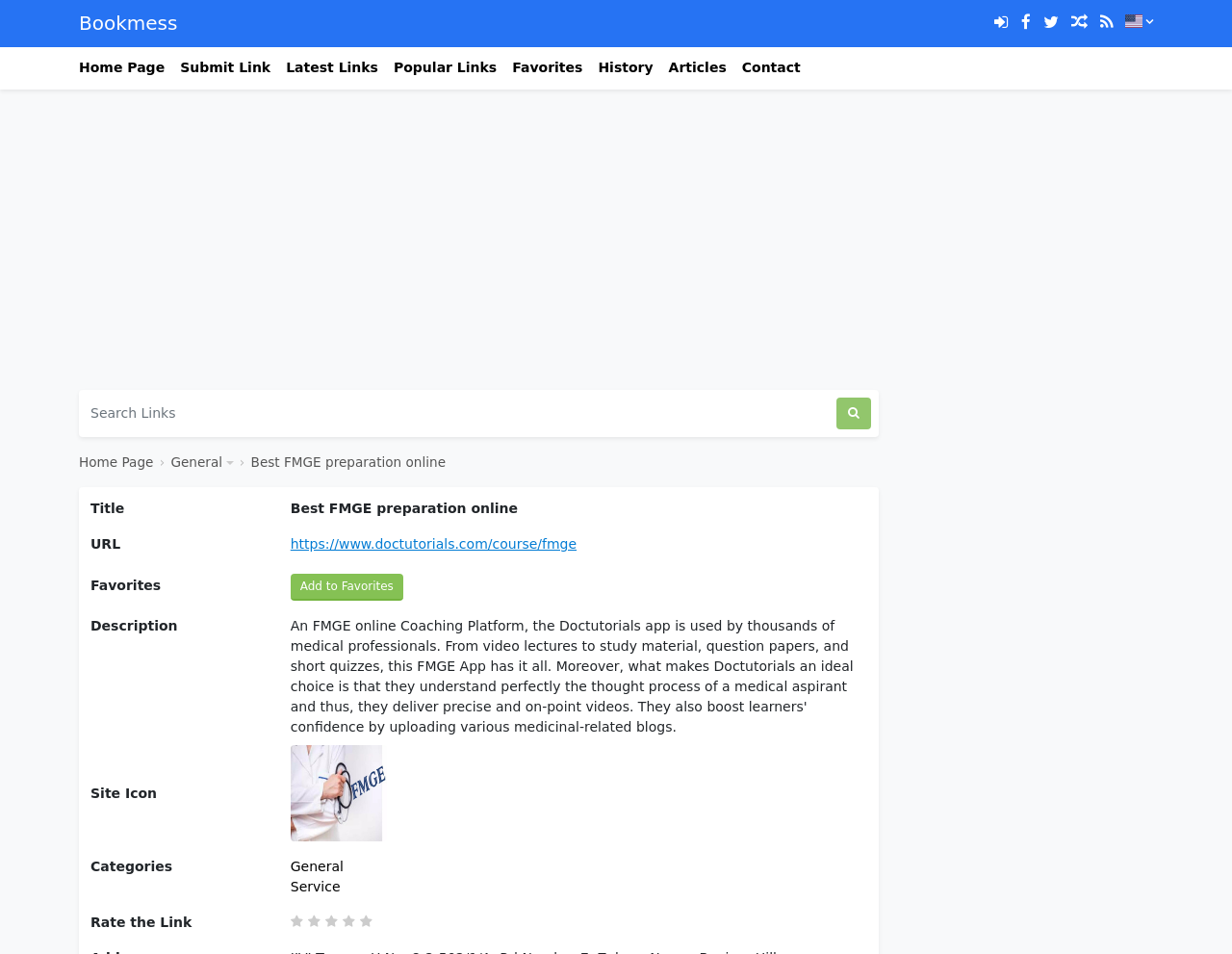Please answer the following query using a single word or phrase: 
What can be searched on this webpage?

Links